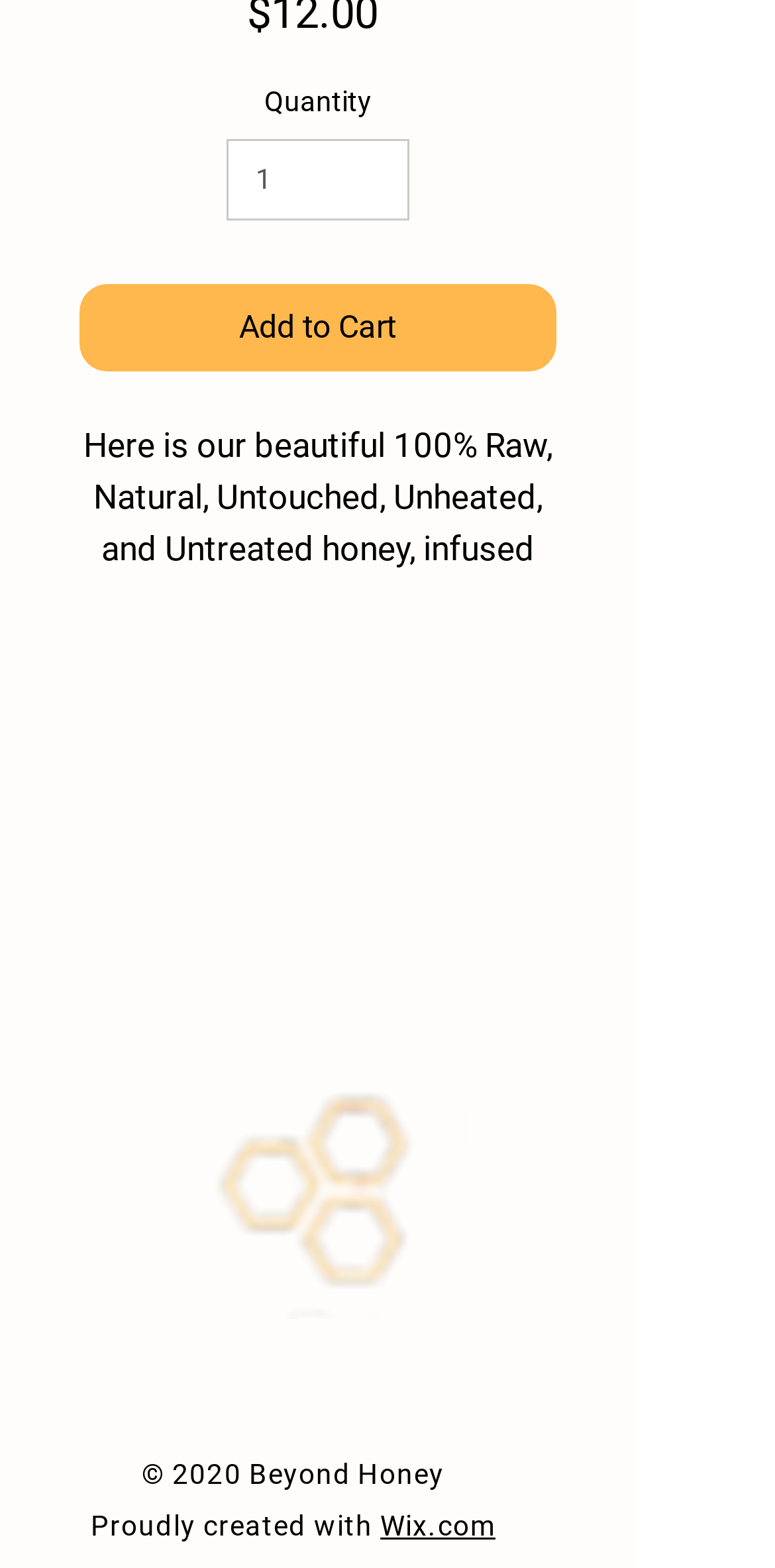Please provide the bounding box coordinate of the region that matches the element description: aria-label="Black Instagram Icon". Coordinates should be in the format (top-left x, top-left y, bottom-right x, bottom-right y) and all values should be between 0 and 1.

[0.428, 0.861, 0.51, 0.901]